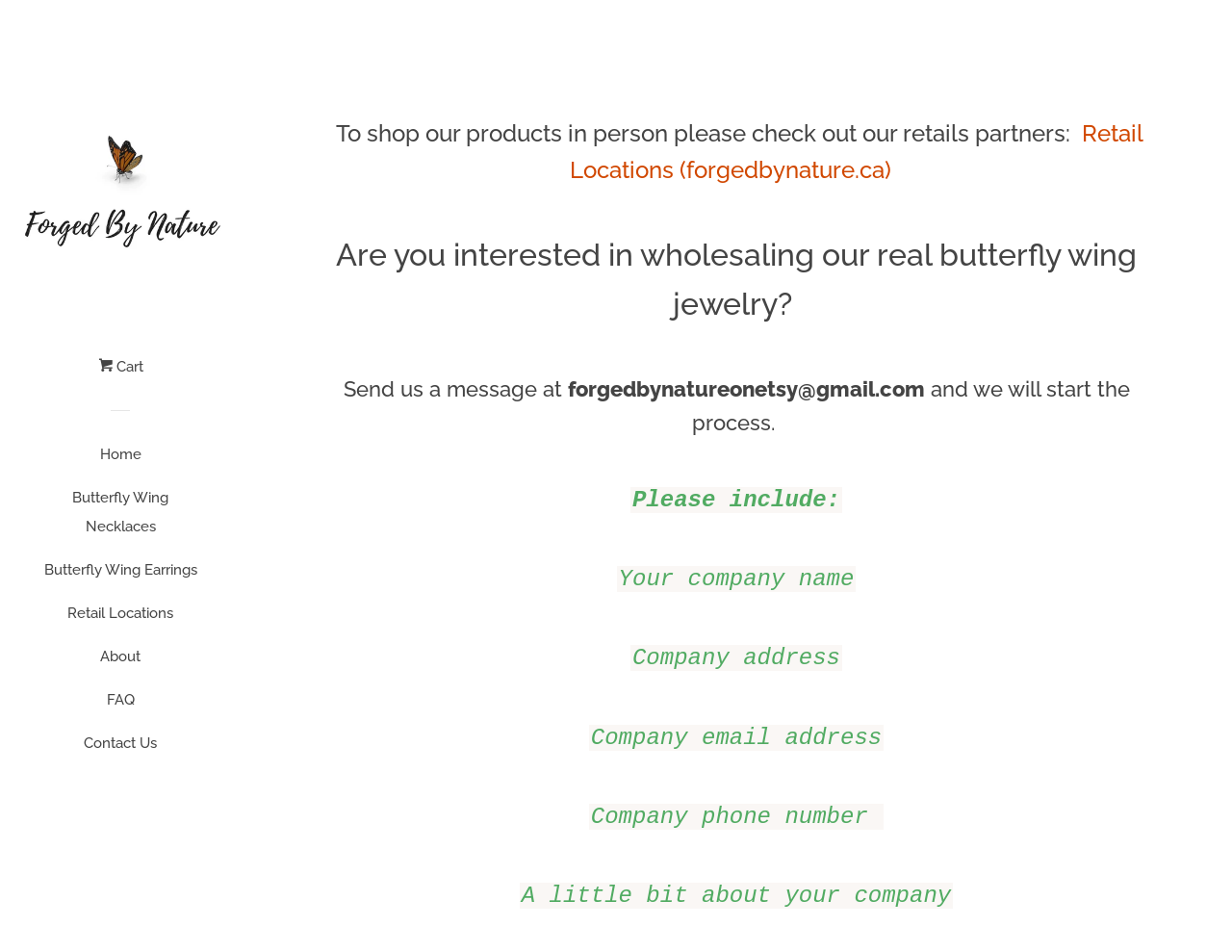Where can I find retail partners of the company?
From the image, respond with a single word or phrase.

Retail Locations